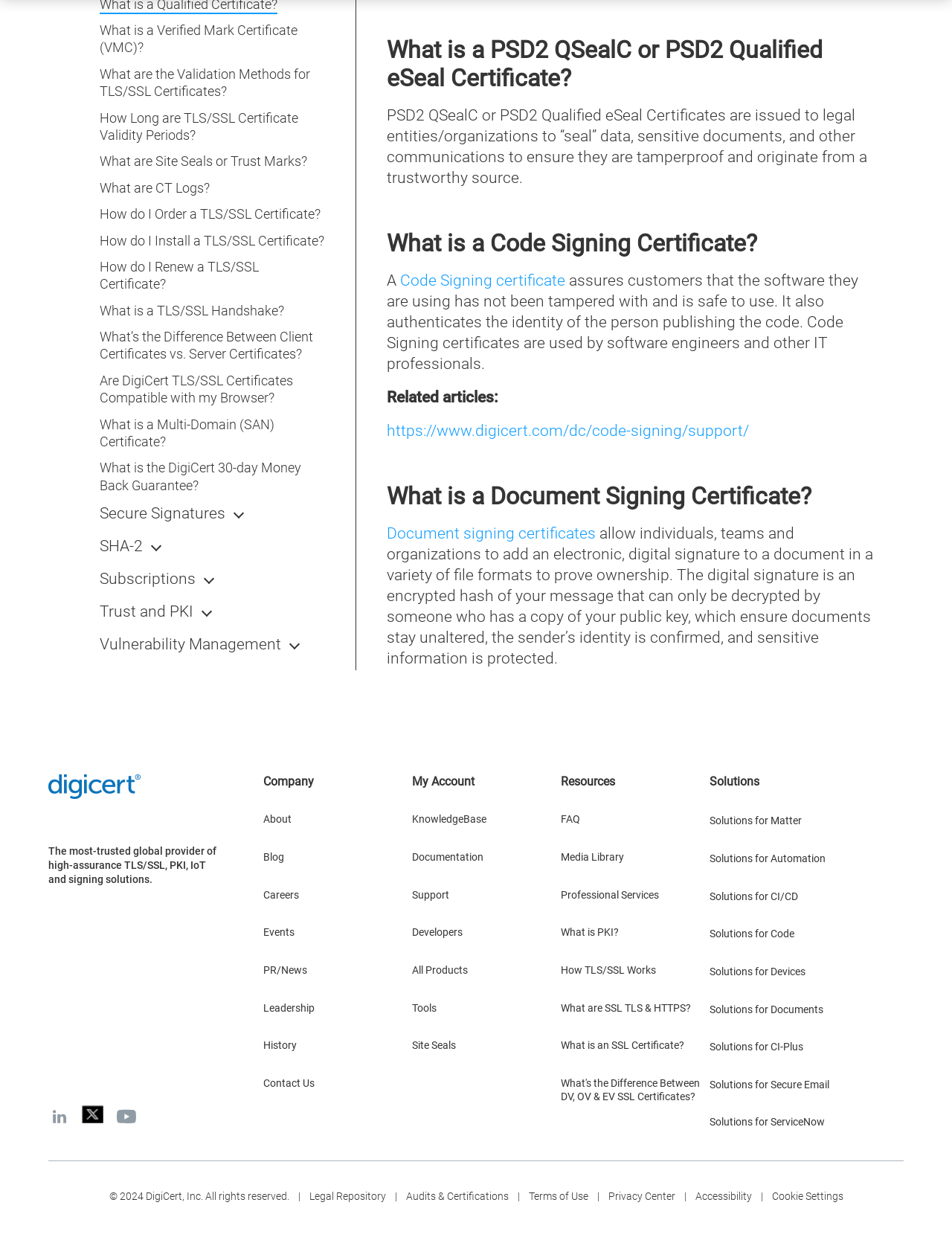Please find the bounding box for the UI element described by: "Code Signing certificate".

[0.42, 0.218, 0.593, 0.232]